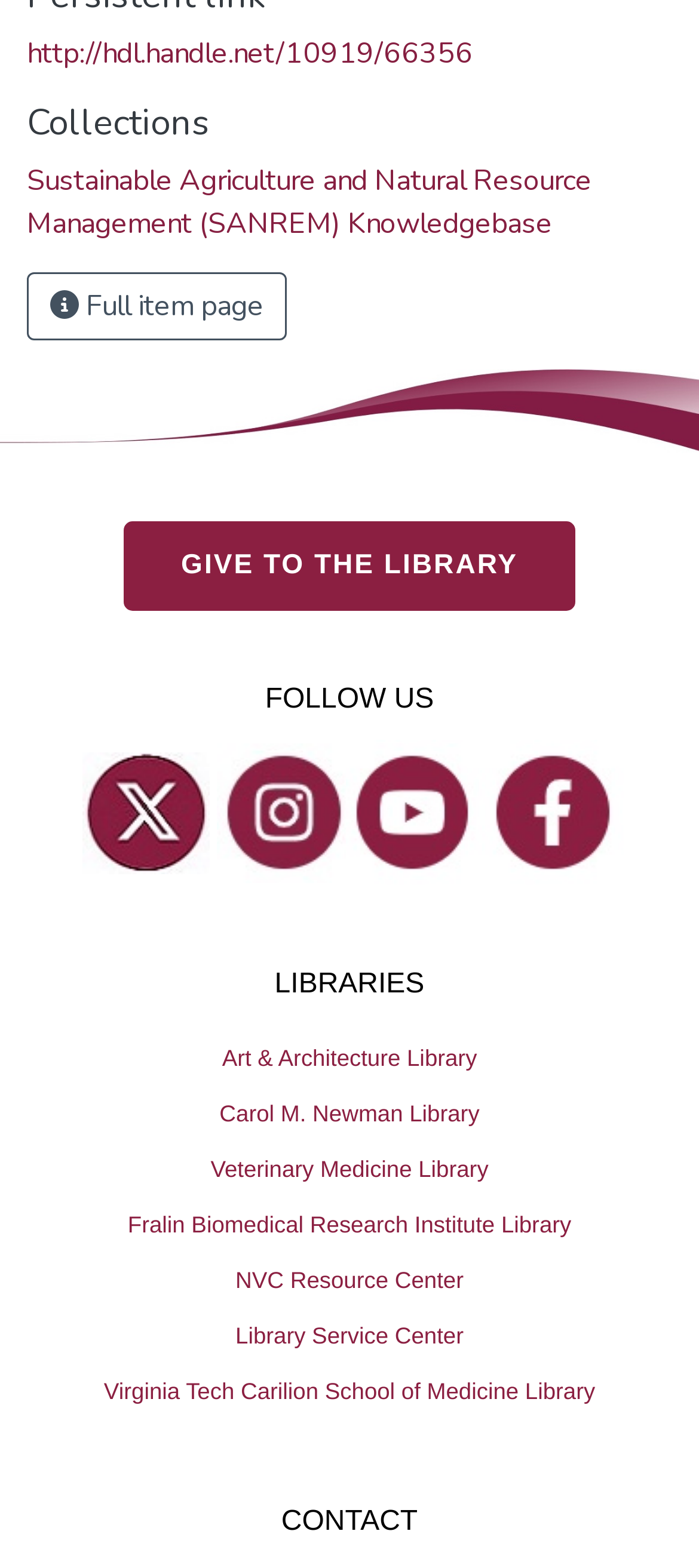What is the name of the first library listed?
Look at the image and provide a detailed response to the question.

I looked at the list of libraries under the 'LIBRARIES' heading and found that the first one is 'Art & Architecture Library'.